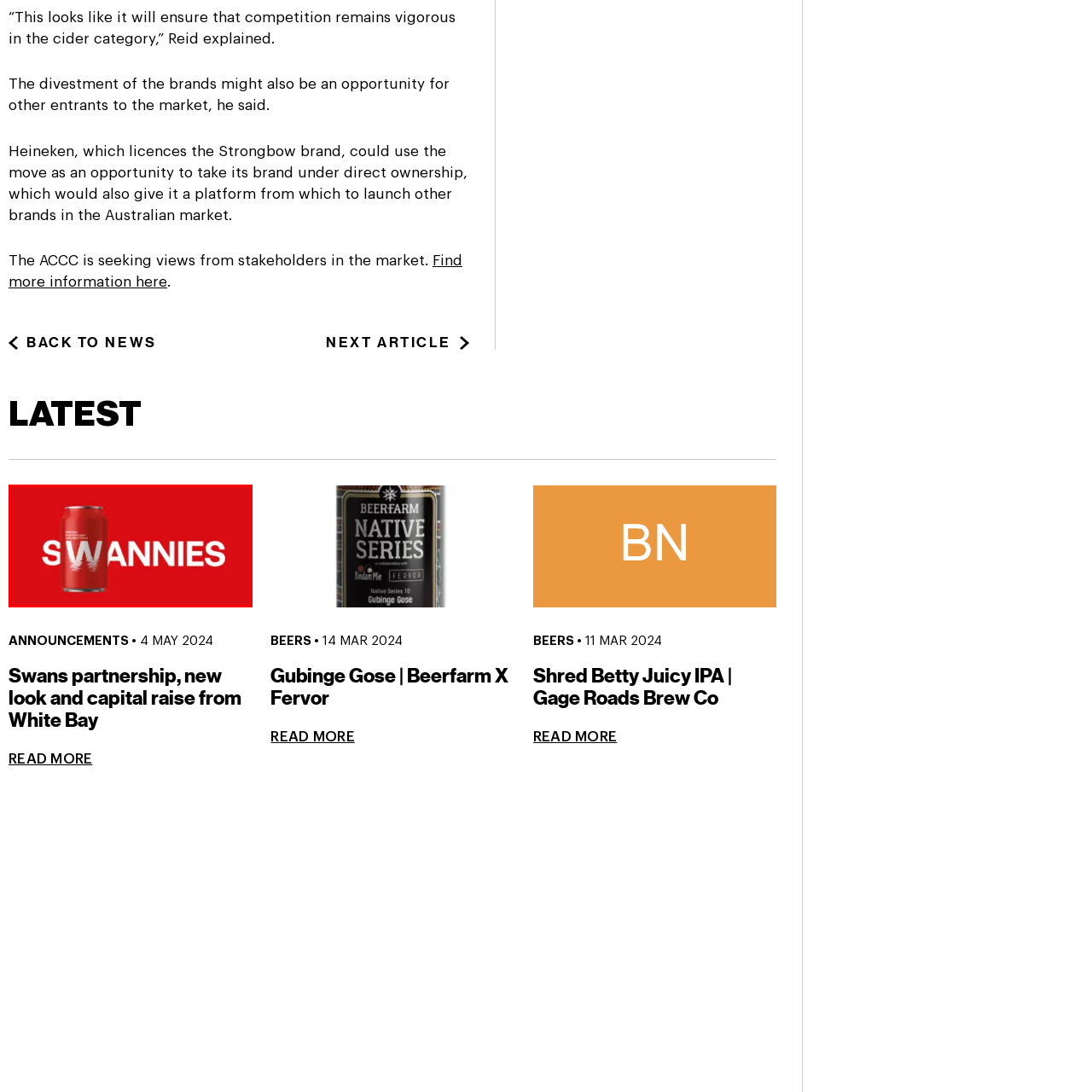Describe in detail the elements and actions shown in the image within the red-bordered area.

The image prominently features a vibrant red background with a sleek can labeled "SWANNIES" showcasing a modern design. The can is stylishly placed at the center, drawing attention to its bold branding. This visual is part of an announcement related to the White Bay Swans, highlighting a new partnership, overall look, and a capital raise initiative. The energy of the design reflects a fresh and exciting development for the Swans, likely aiming to engage fans and stakeholders alike.